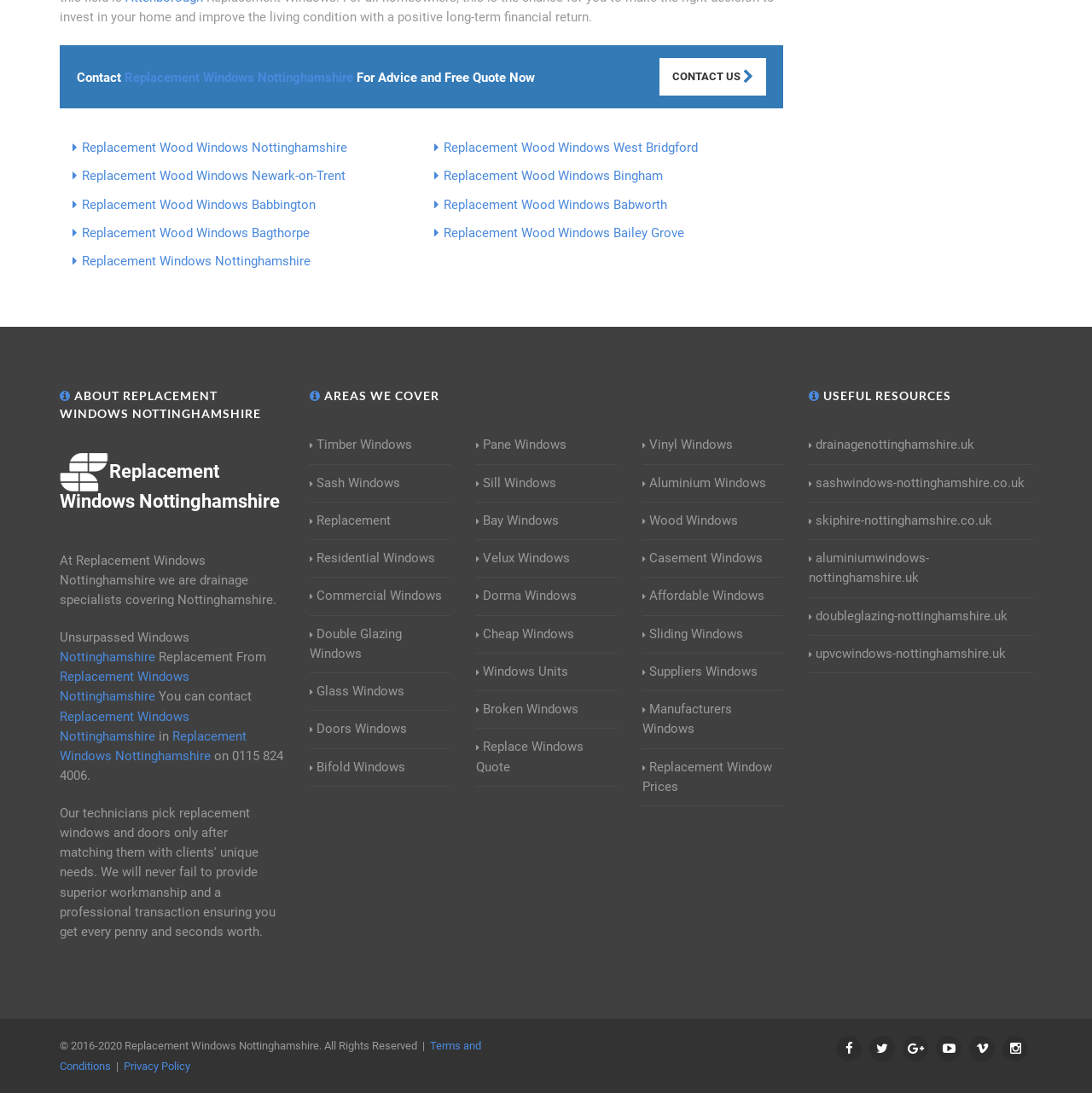Show me the bounding box coordinates of the clickable region to achieve the task as per the instruction: "Visit Replacement Wood Windows Nottinghamshire".

[0.075, 0.128, 0.318, 0.142]